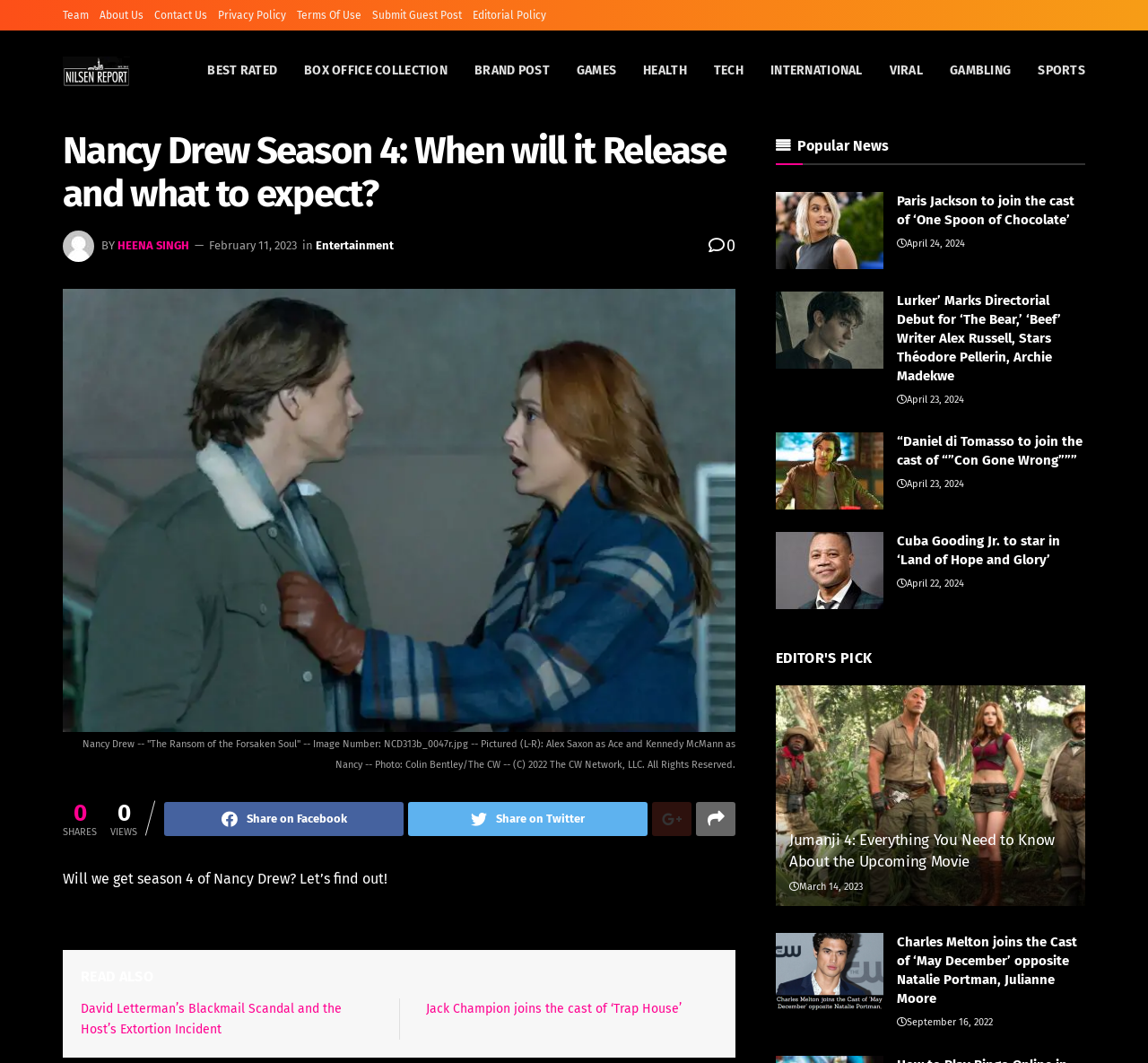Specify the bounding box coordinates of the area that needs to be clicked to achieve the following instruction: "Click on the 'Nancy Drew Season 4' link".

[0.055, 0.272, 0.641, 0.729]